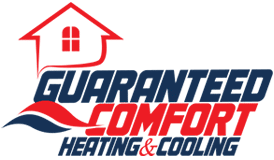What is Guaranteed Comfort's commitment to its customers?
Based on the visual, give a brief answer using one word or a short phrase.

Comfortable indoor environment